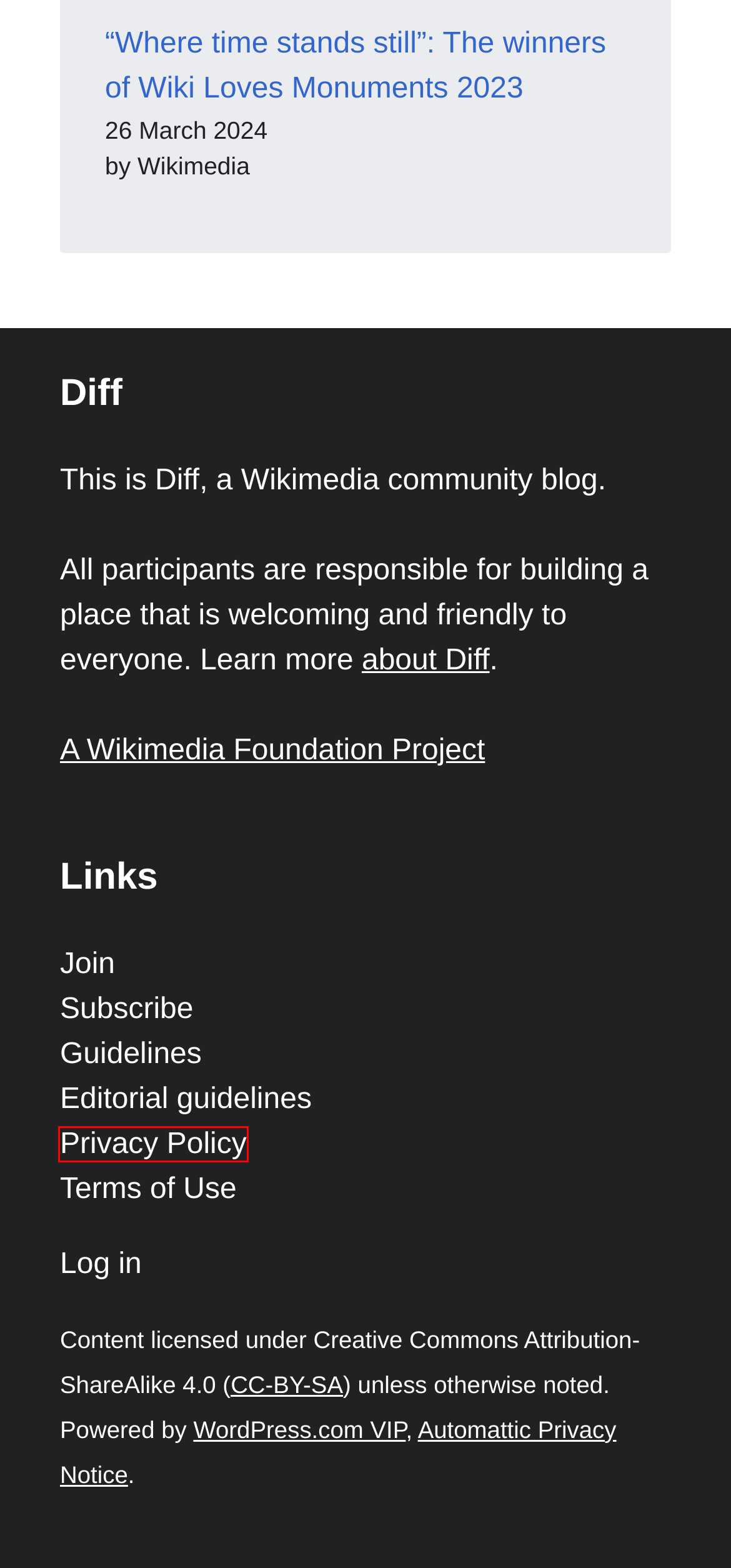You have a screenshot of a webpage with an element surrounded by a red bounding box. Choose the webpage description that best describes the new page after clicking the element inside the red bounding box. Here are the candidates:
A. Home – Wikimedia Foundation
B. Guidelines – Diff
C. Subscribe to Diff – Diff
D. Editorial Guidelines – Diff
E. Wikimedia Foundation Non-wiki Privacy Policy – Wikimedia Foundation
F. CC BY-SA 4.0 Deed | Attribution-ShareAlike 4.0 International
 | Creative Commons
G. Working with Structured Data on Commons: A Status Report – Diff
H. Structured Data on Commons Part Three – Multilingual File Captions – Diff

E